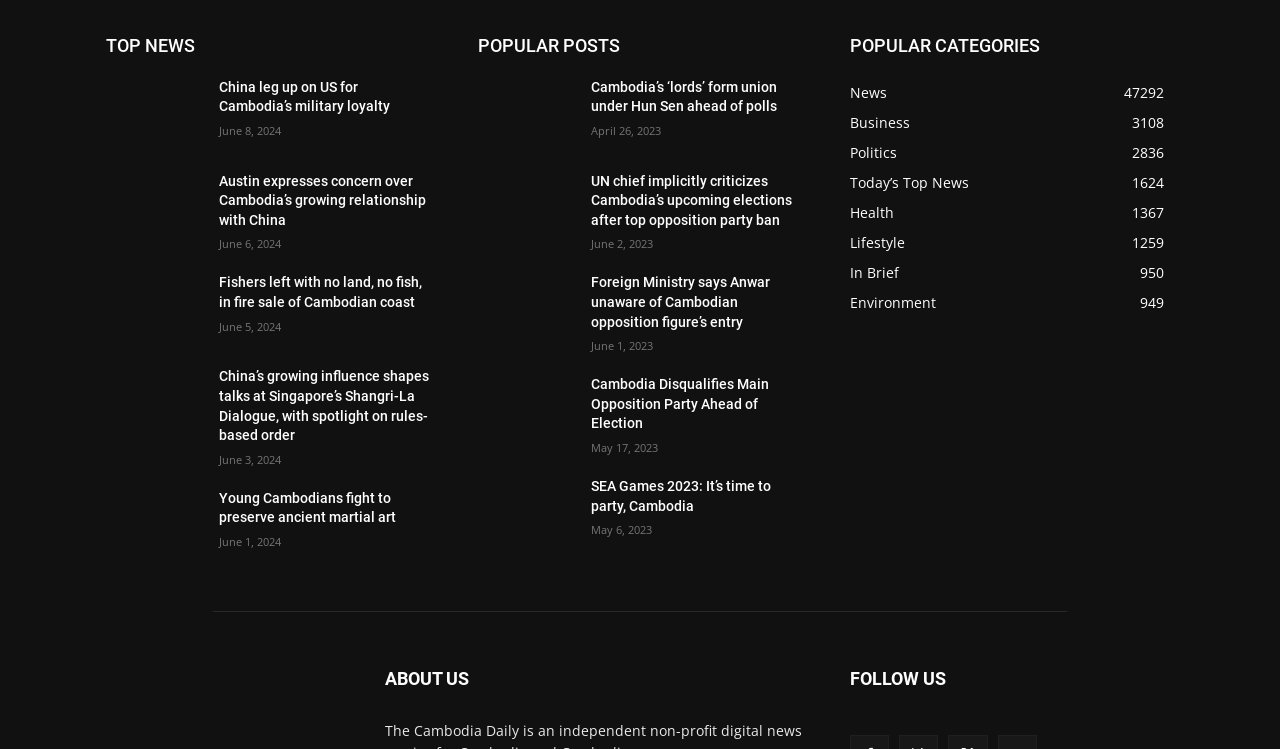Specify the bounding box coordinates of the element's region that should be clicked to achieve the following instruction: "Click on the 'TOP NEWS' heading". The bounding box coordinates consist of four float numbers between 0 and 1, in the format [left, top, right, bottom].

[0.083, 0.04, 0.336, 0.082]